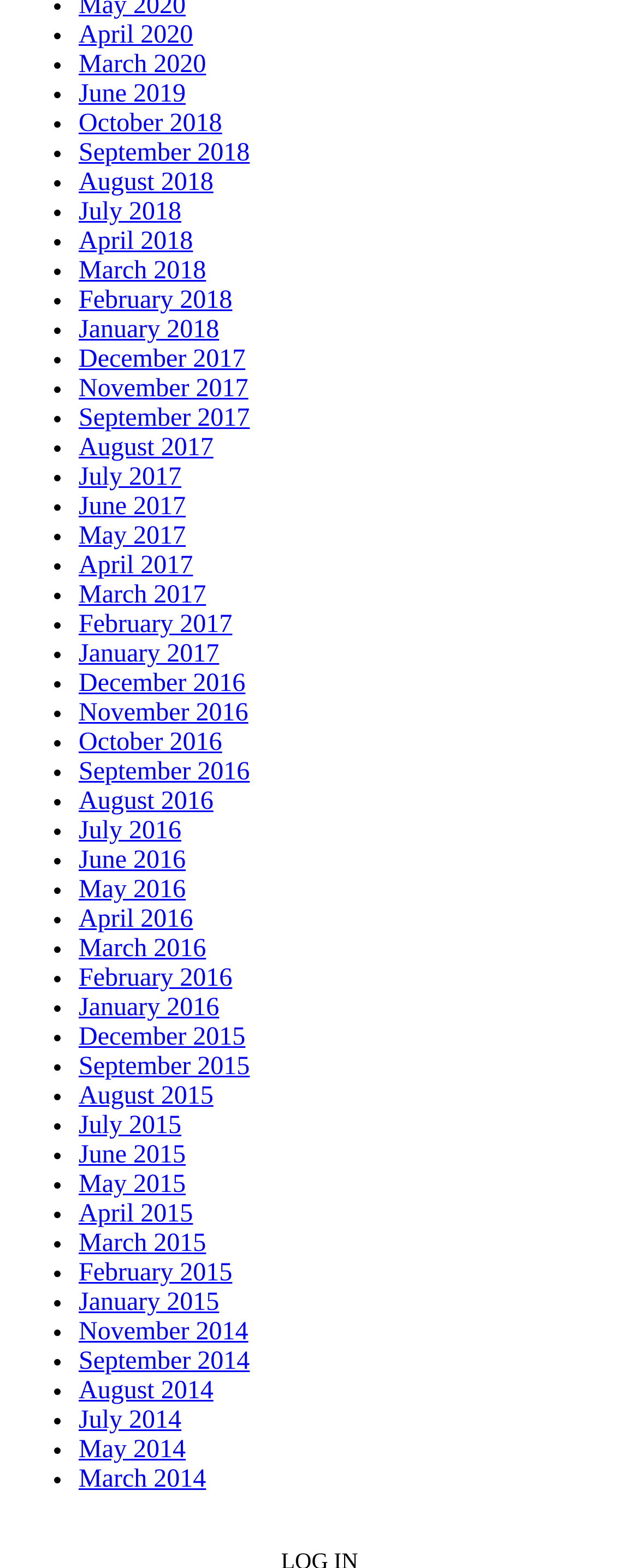Please determine the bounding box coordinates of the area that needs to be clicked to complete this task: 'view June 2019'. The coordinates must be four float numbers between 0 and 1, formatted as [left, top, right, bottom].

[0.123, 0.051, 0.291, 0.069]